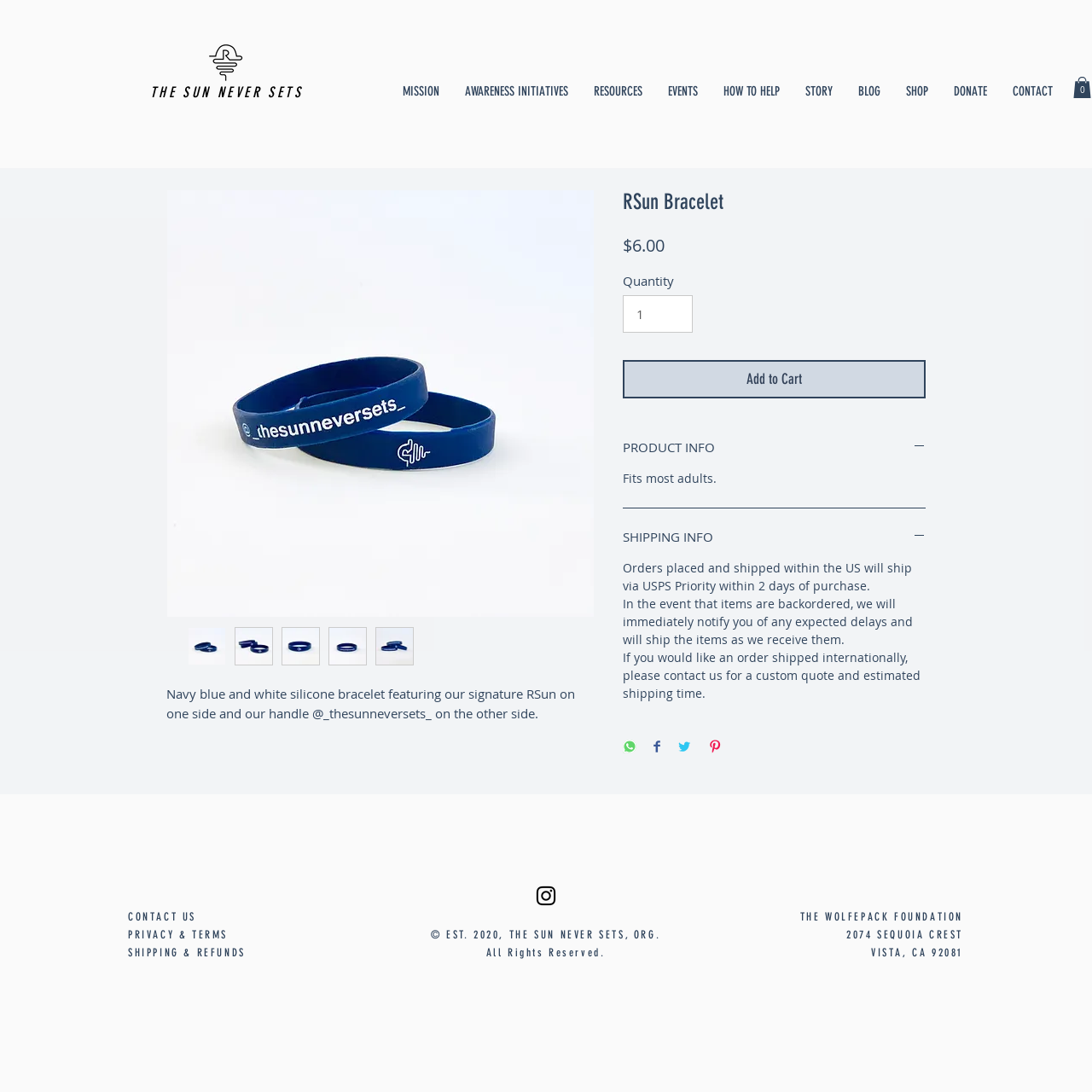How many navigation links are there?
Can you give a detailed and elaborate answer to the question?

I found the answer by counting the number of links in the navigation section which includes 'MISSION', 'AWARENESS INITIATIVES', 'RESOURCES', 'EVENTS', 'HOW TO HELP', 'STORY', 'BLOG', and 'SHOP'.